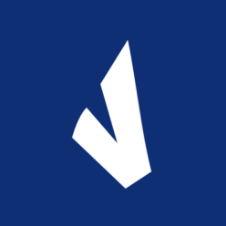What is the background color of the logo?
Answer the question with a thorough and detailed explanation.

The caption states that the logo is set against a deep navy background, which indicates that the background color of the logo is deep navy.